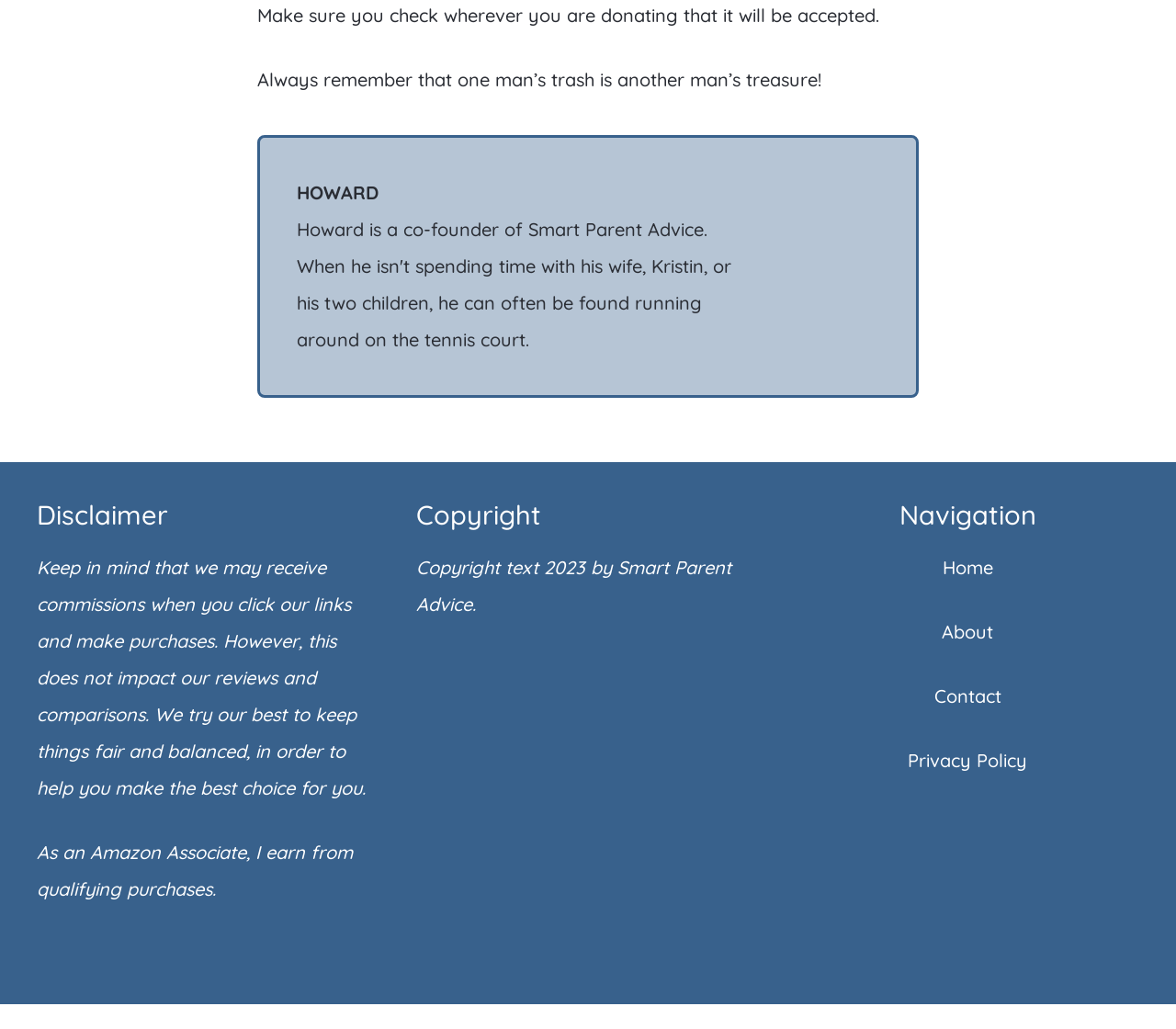Determine the bounding box for the described HTML element: "Privacy Policy". Ensure the coordinates are four float numbers between 0 and 1 in the format [left, top, right, bottom].

[0.772, 0.727, 0.874, 0.75]